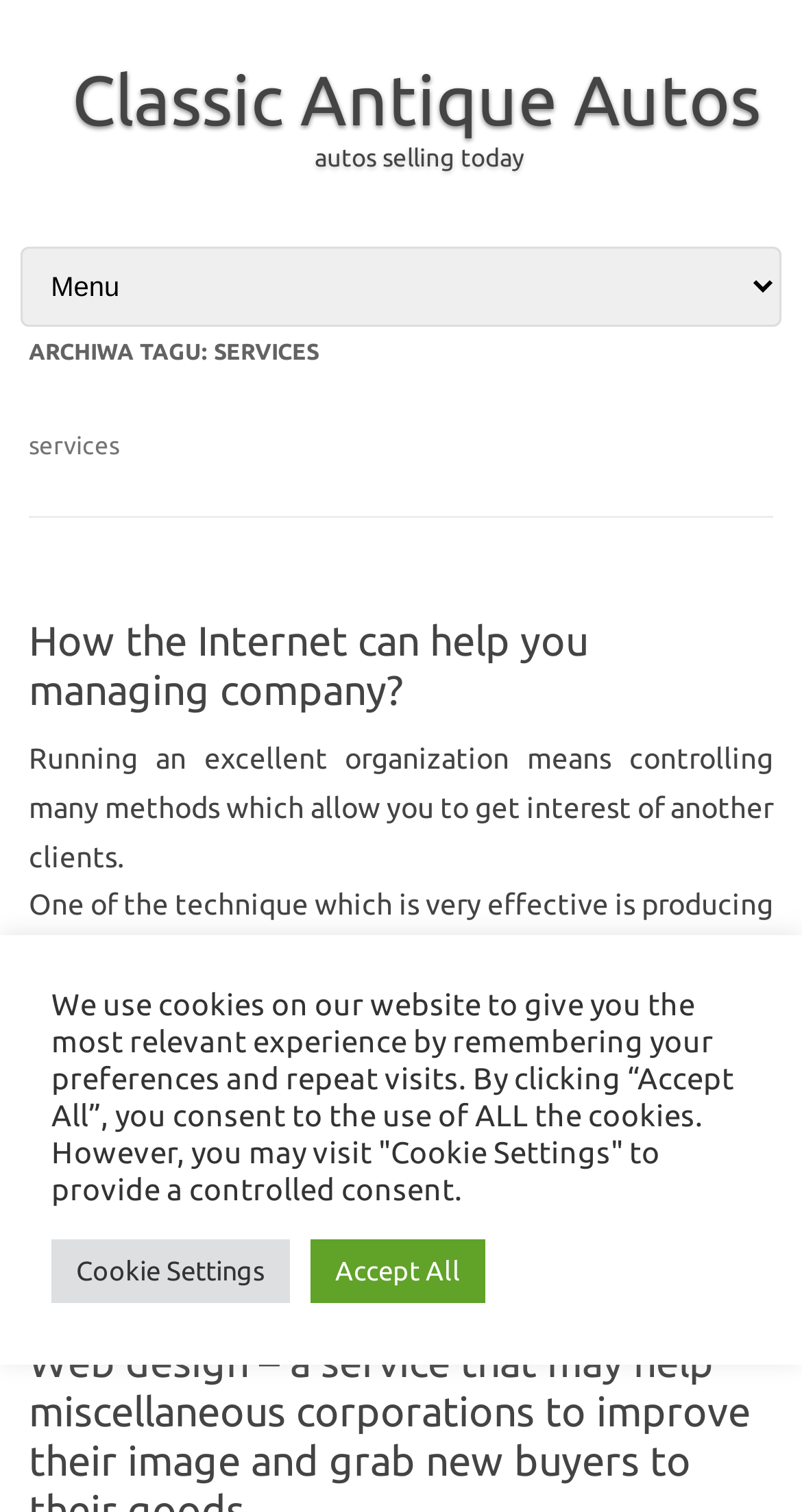Find the bounding box coordinates of the element I should click to carry out the following instruction: "go to the services tag page".

[0.174, 0.782, 0.305, 0.807]